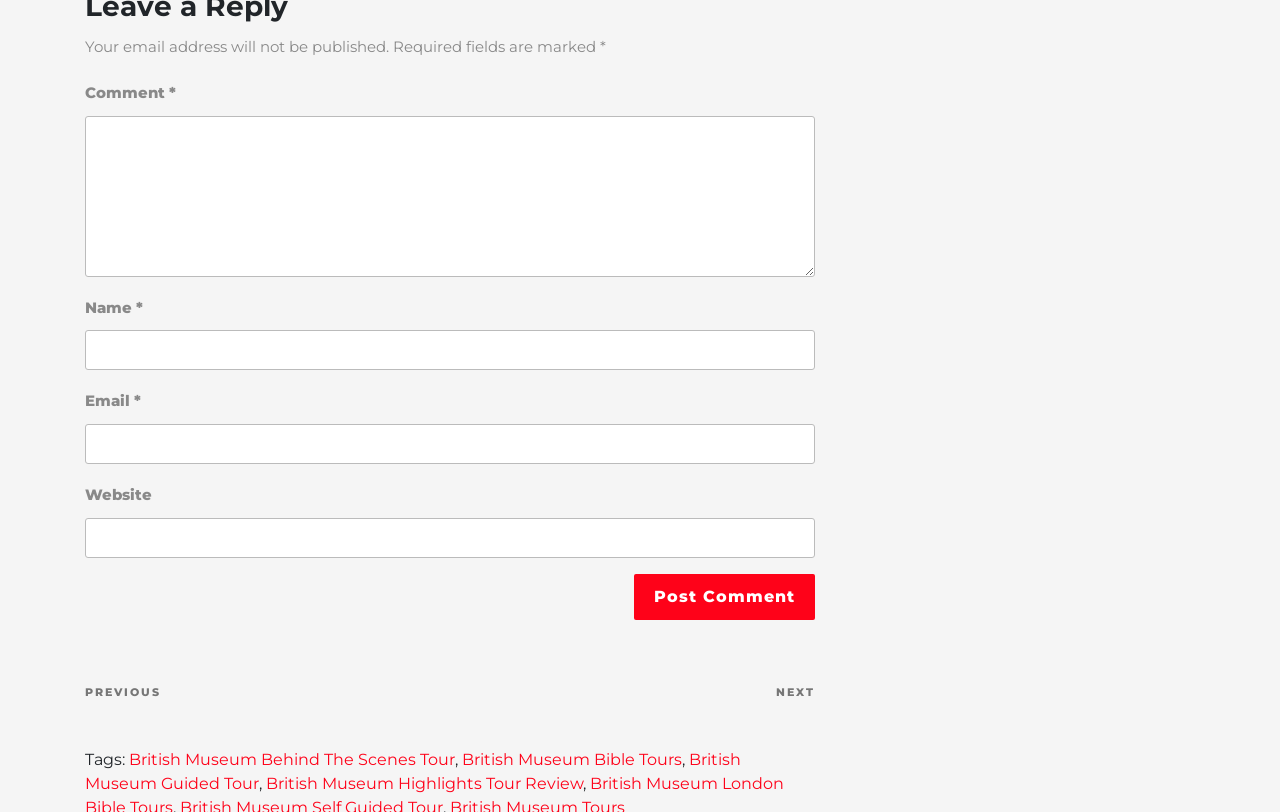Find the bounding box coordinates of the clickable area that will achieve the following instruction: "Enter a comment".

[0.066, 0.142, 0.637, 0.341]